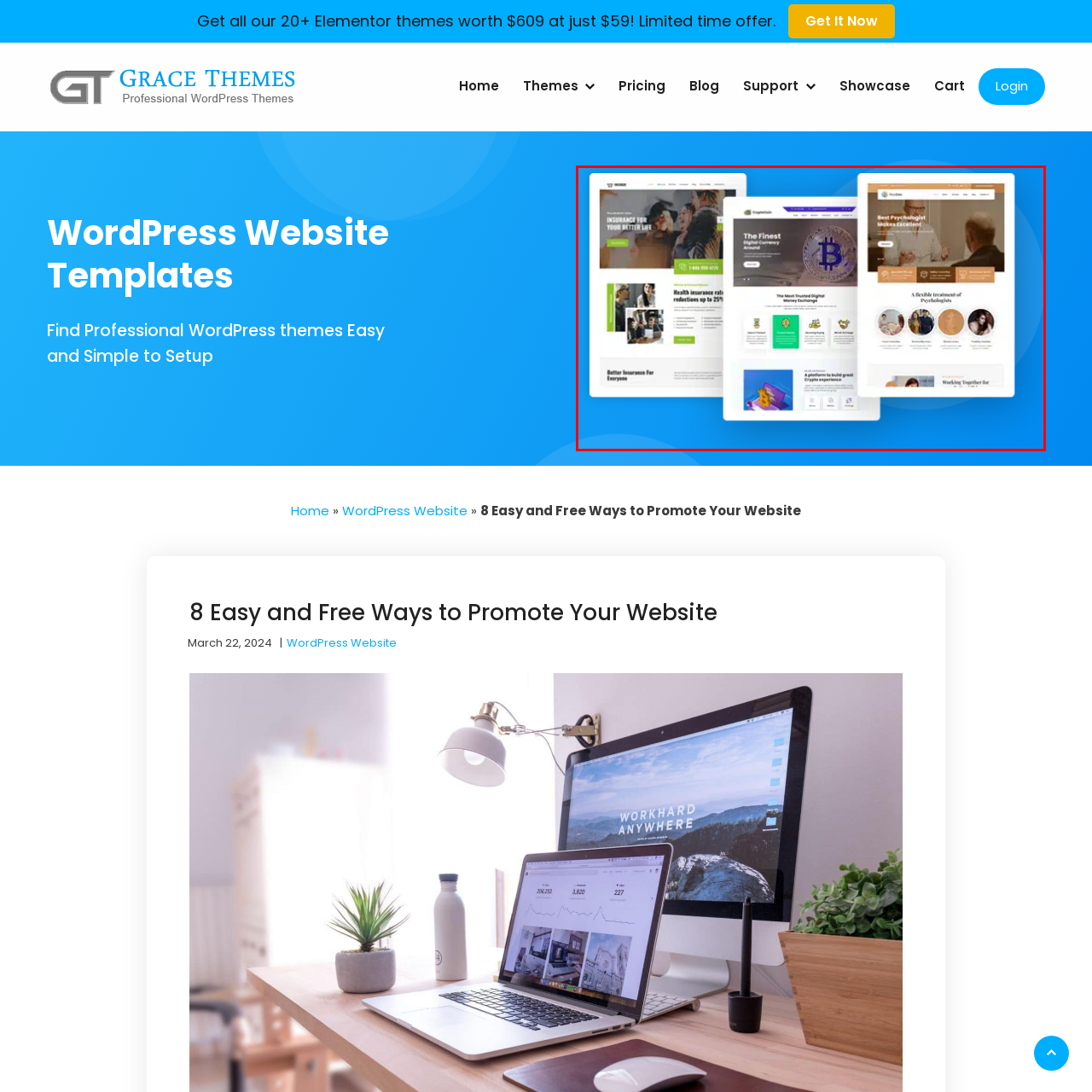Articulate a detailed description of the image enclosed by the red outline.

The image showcases a selection of three distinct website designs, highlighting the versatility and appeal of professional templates. On the left, a health insurance site boasts a vibrant layout with a bold header, emphasizing its offering of coverage for better living. The center design features a cryptocurrency exchange platform, adorned with a prominent Bitcoin graphic, conveying trust and modernity. On the right, a psychologist's website is presented, showcasing a warm aesthetic with inviting imagery and testimonial sections, promoting compassionate mental health services. The backgrounds are styled with soothing blue tones, enhancing the overall professional look of each template, perfect for various business needs.